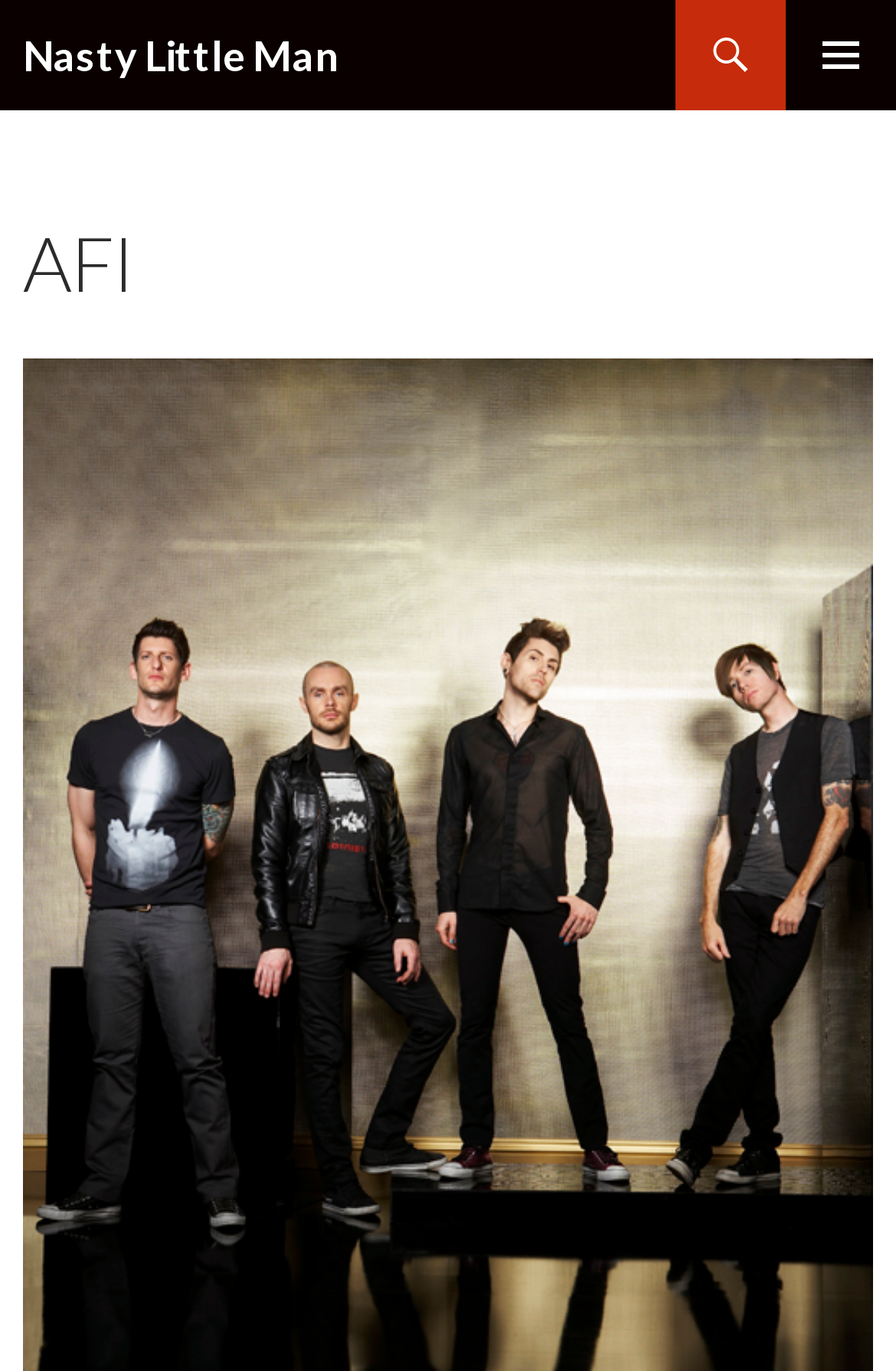Using the image as a reference, answer the following question in as much detail as possible:
What is the name of the primary menu?

I found the button with the text ' PRIMARY MENU' which indicates that the primary menu is accessible through this button.